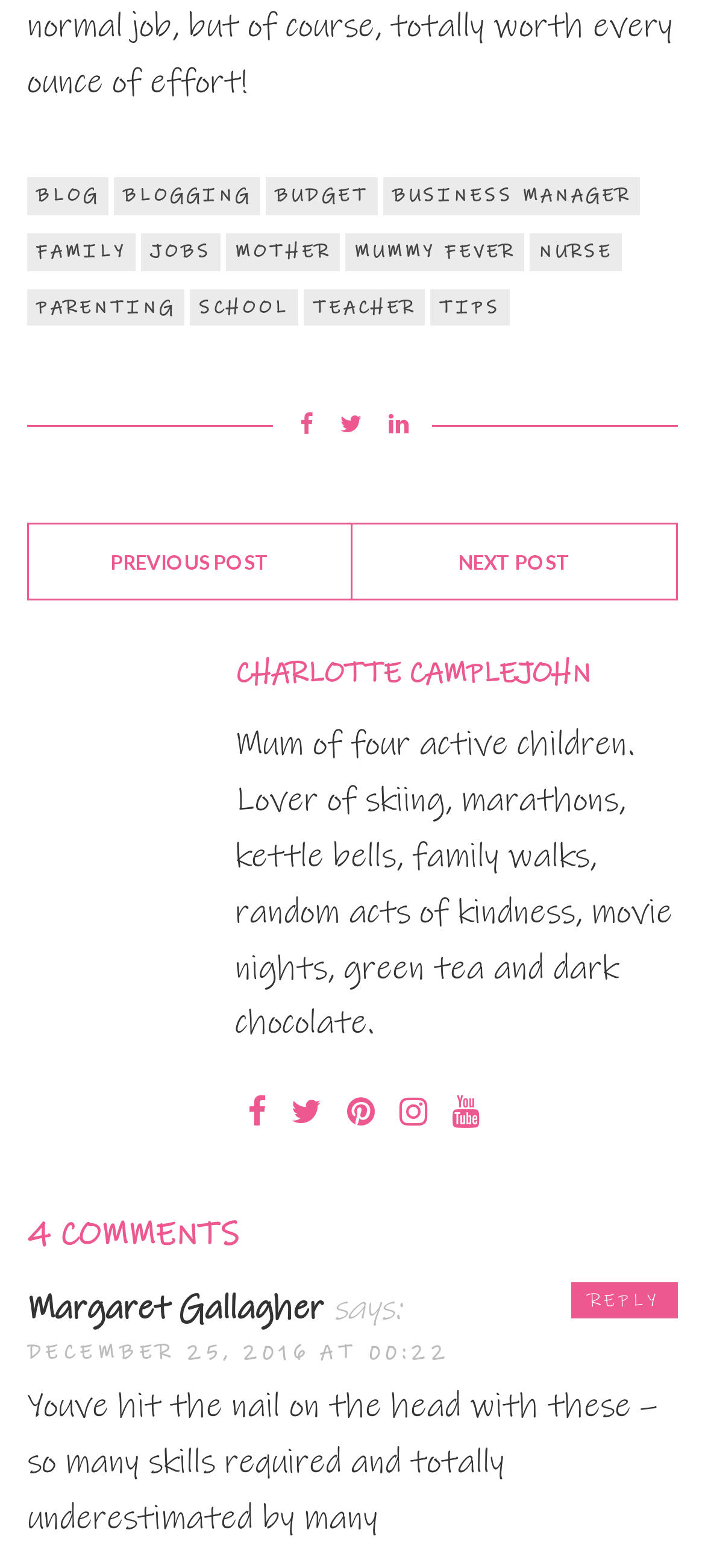What is the date of the first comment?
Answer the question with as much detail as you can, using the image as a reference.

The date of the first comment is mentioned in the link element with the text 'DECEMBER 25, 2016 AT 00:22'. This element is located within the comment section.